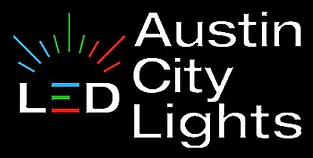What city does the company provide lighting services in?
Answer the question using a single word or phrase, according to the image.

Austin, Texas